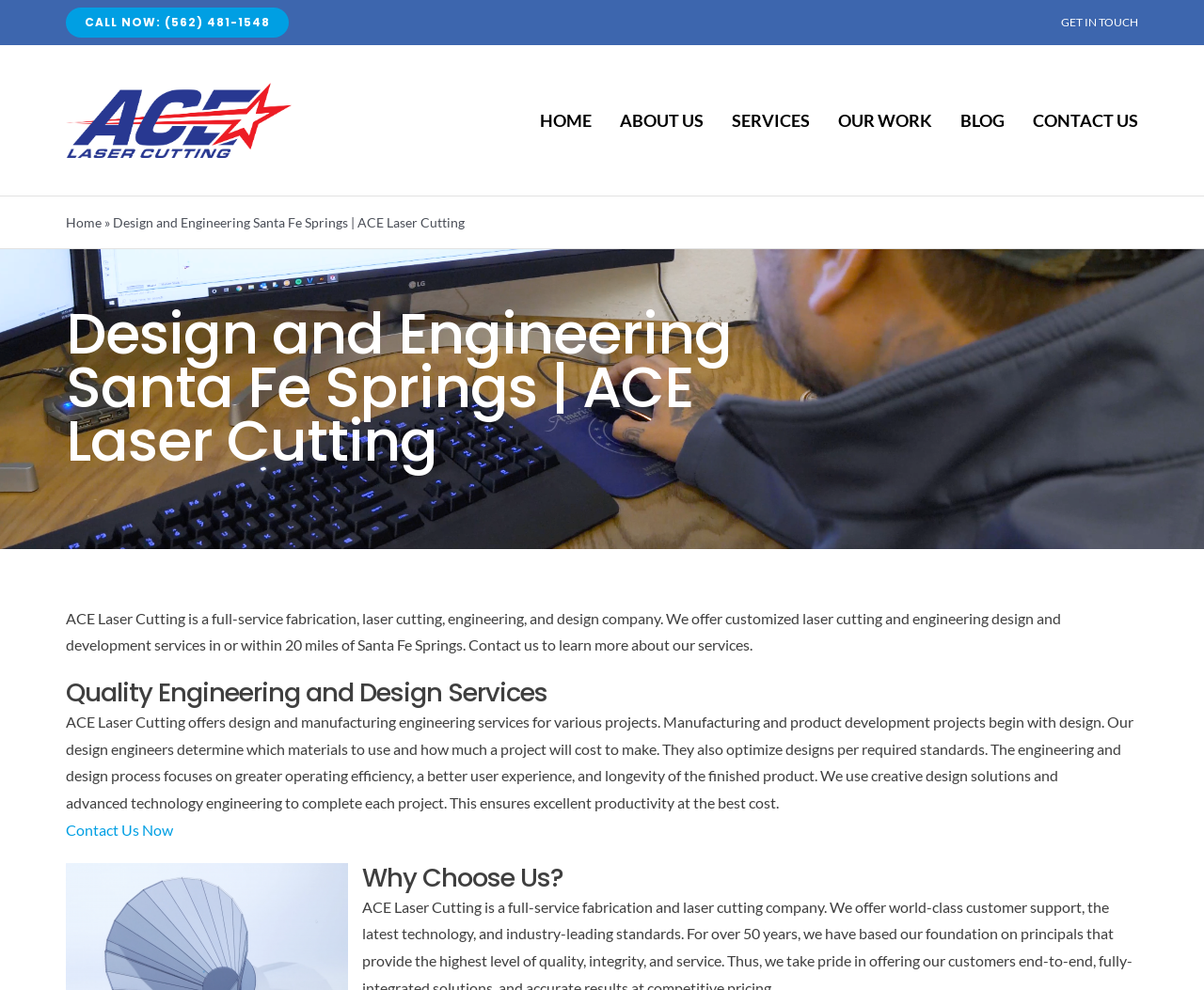Respond to the question below with a single word or phrase:
How can I get in touch with ACE Laser Cutting?

Click on 'GET IN TOUCH' or 'CONTACT US'